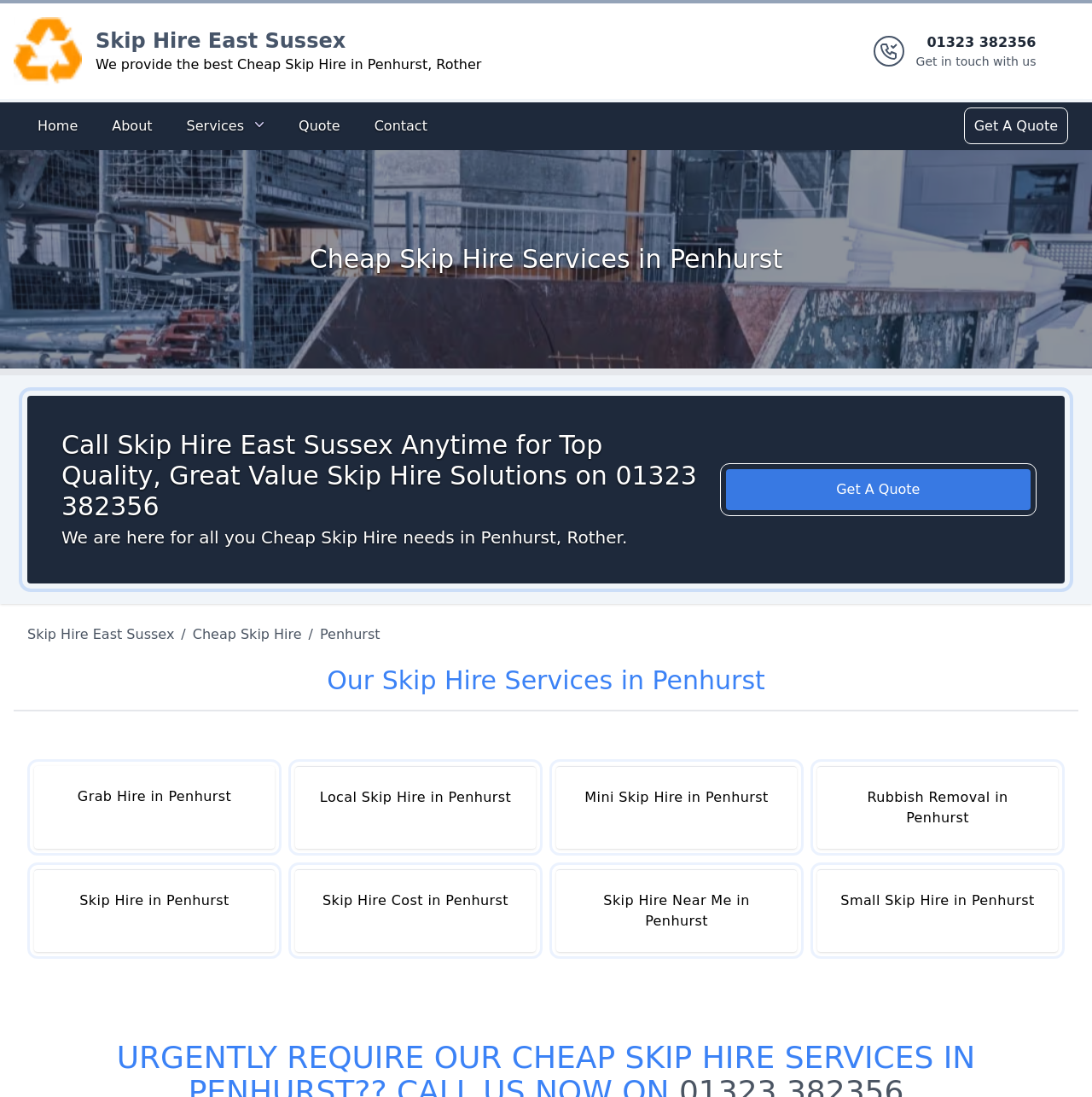Pinpoint the bounding box coordinates for the area that should be clicked to perform the following instruction: "Navigate to the Services page".

[0.161, 0.1, 0.252, 0.131]